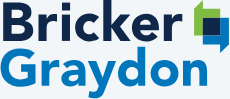Give a one-word or short phrase answer to the question: 
What is the color of the font used for 'Graydon' in the logo?

vibrant blue